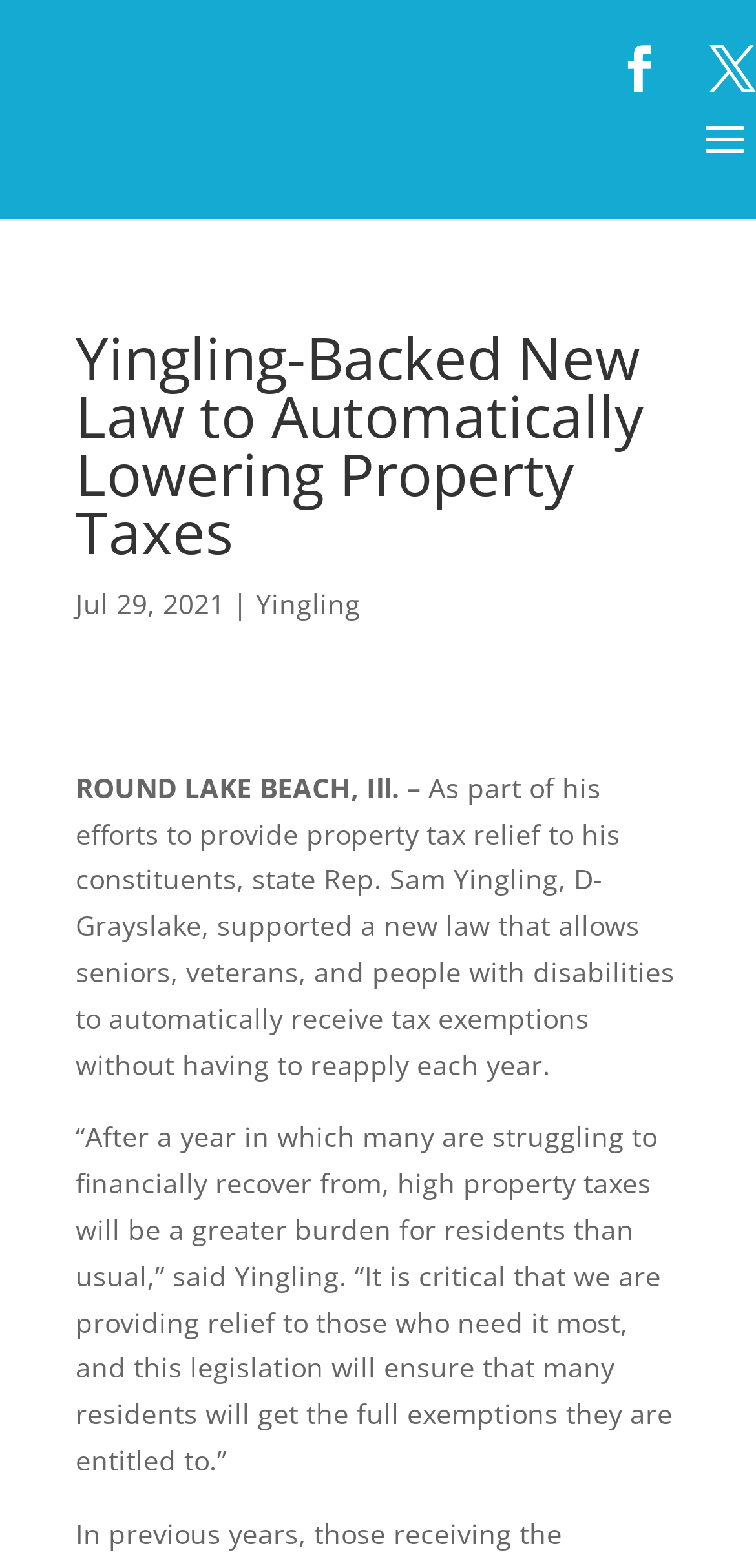Please find and generate the text of the main header of the webpage.

Yingling-Backed New Law to Automatically Lowering Property Taxes